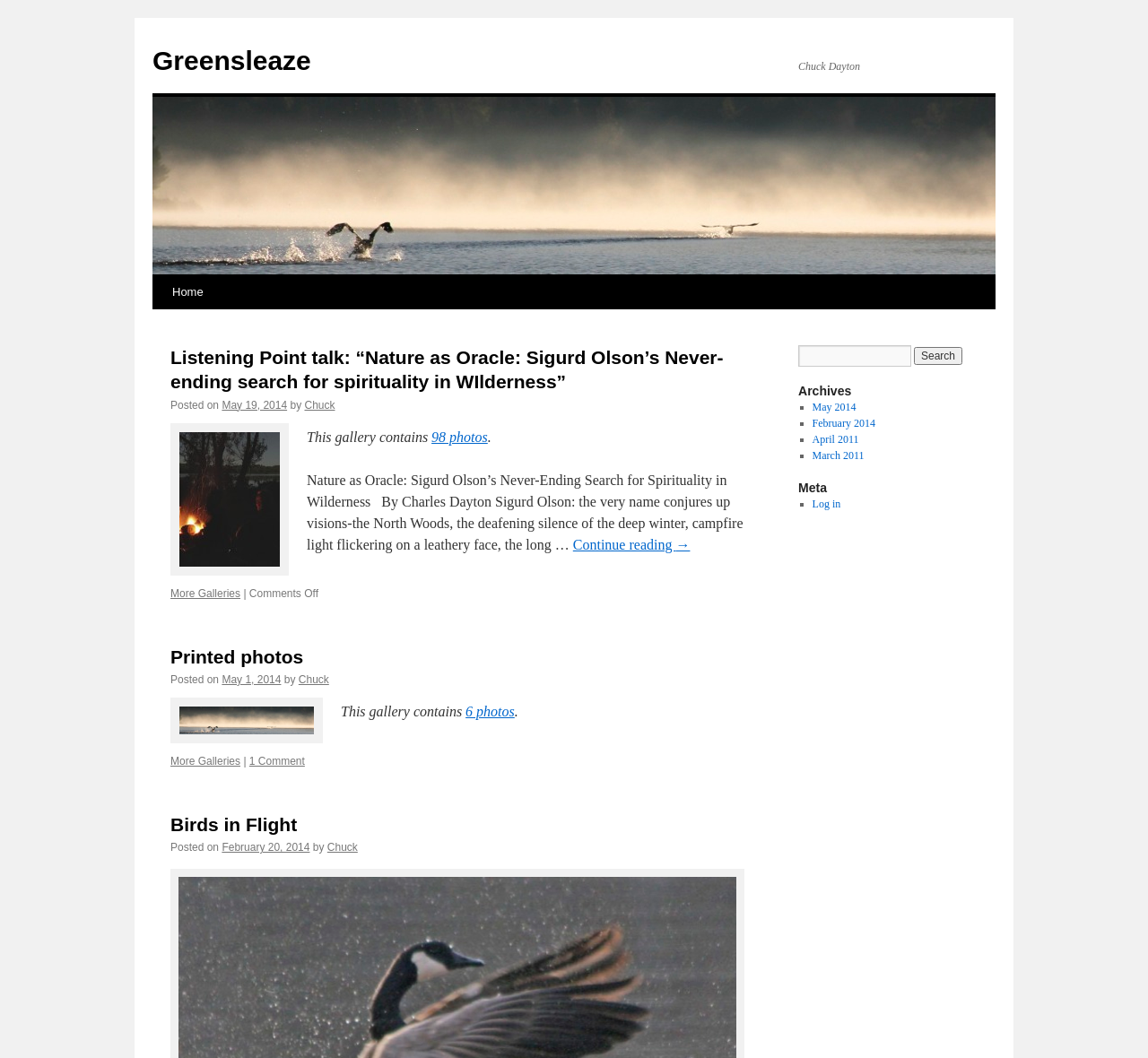What is the name of the website?
Please give a detailed answer to the question using the information shown in the image.

The name of the website is 'Greensleaze' which is mentioned in the heading element at the top of the webpage.